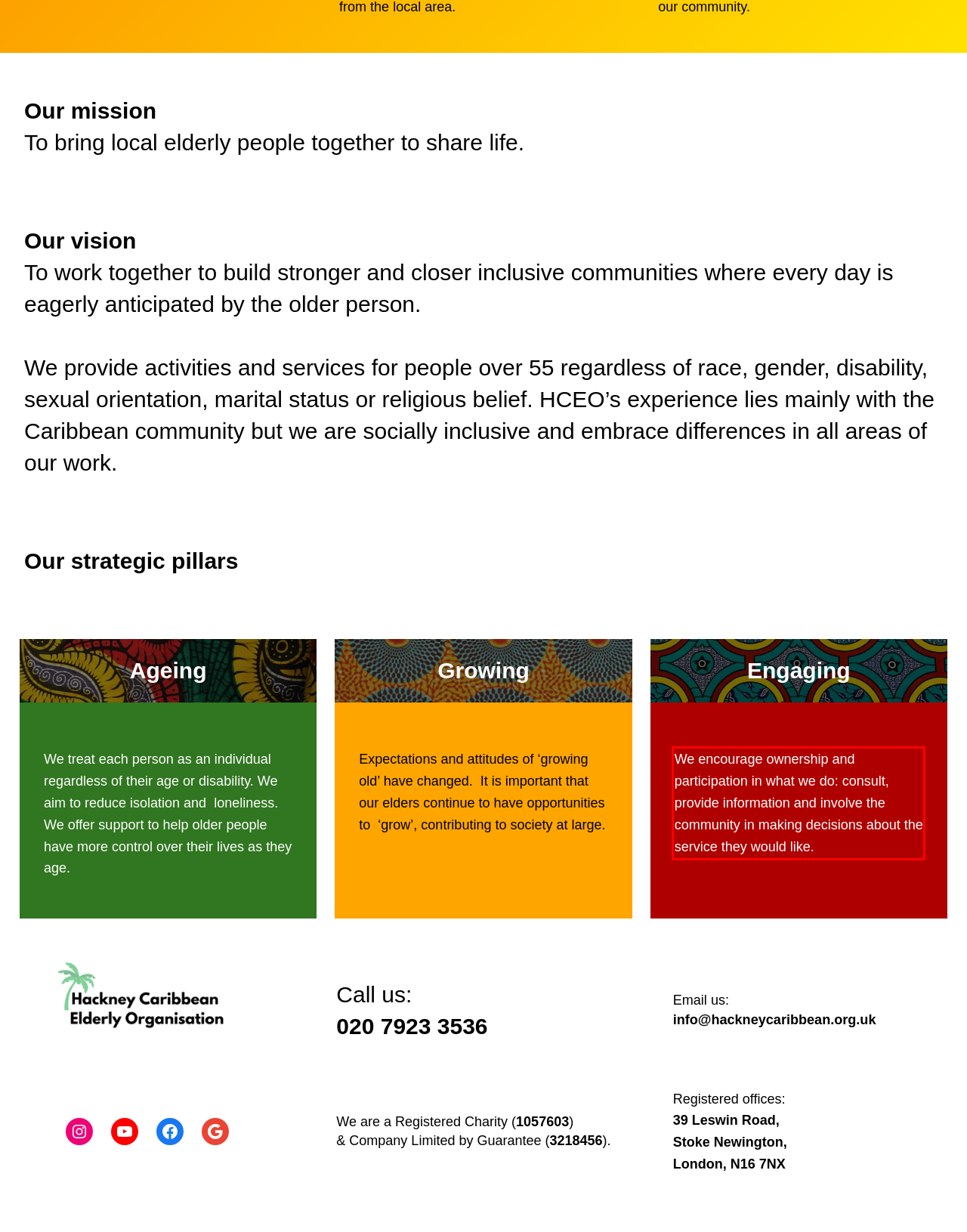Identify the red bounding box in the webpage screenshot and perform OCR to generate the text content enclosed.

We encourage ownership and participation in what we do: consult, provide information and involve the community in making decisions about the service they would like.